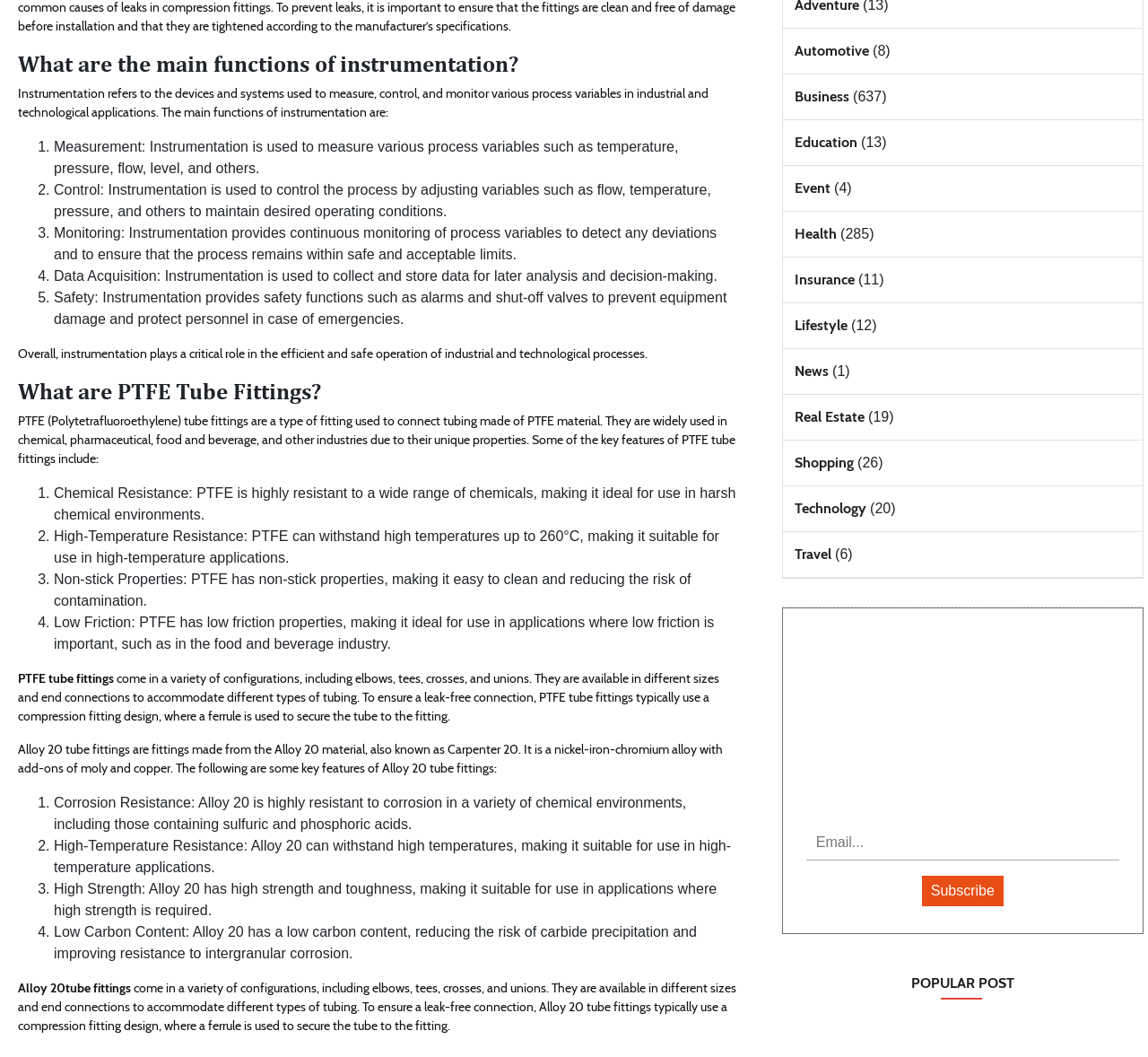Please find and report the bounding box coordinates of the element to click in order to perform the following action: "Click the Subscribe button". The coordinates should be expressed as four float numbers between 0 and 1, in the format [left, top, right, bottom].

[0.803, 0.829, 0.874, 0.858]